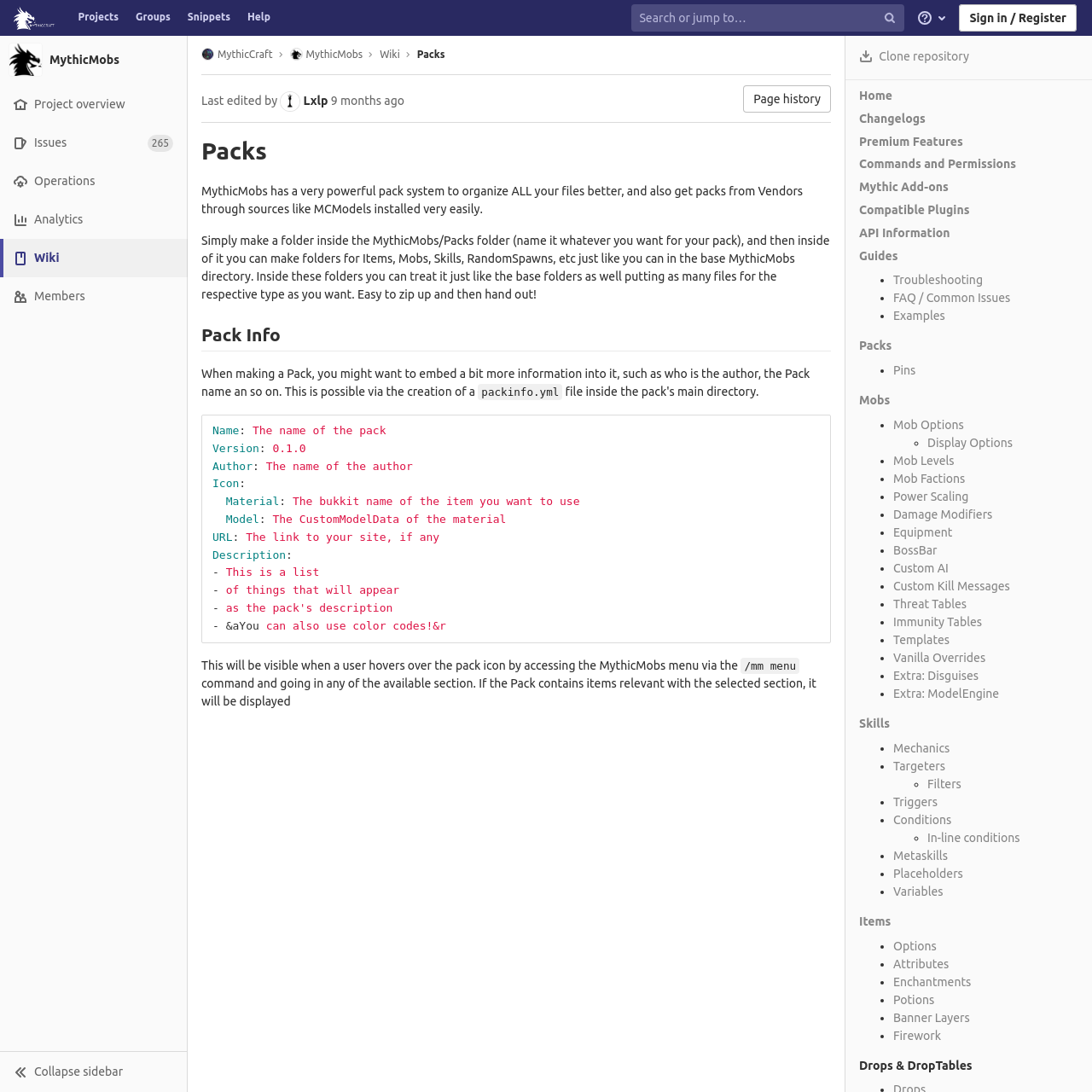Provide an in-depth caption for the elements present on the webpage.

The webpage is a documentation page for a plugin called "MythicMobs" on the GitLab platform. At the top, there is a navigation bar with links to "Dashboard", "Projects", "Groups", "Snippets", and "Help". On the right side of the navigation bar, there is a search box and a link to "Sign in / Register".

Below the navigation bar, there is a sidebar on the left side with links to "MythicMobs", "Project overview", "Issues", "Operations", "Analytics", "Wiki", and "Members". Each link has an accompanying icon.

The main content area is divided into several sections. The first section has a heading "Packs" and a brief description of the pack system in MythicMobs. The second section has a heading "Pack Info" and provides information on how to create a pack, including the use of a "packinfo.yml" file to embed information such as the author, pack name, and version.

The third section lists the different fields that can be included in the "packinfo.yml" file, including "Name", "Version", "Author", "Icon", "Material", "Model", "URL", and "Description". Each field has a brief description and some have example values.

Throughout the page, there are several images and icons, including a GitLab logo, a MythicMobs logo, and various icons for the links in the sidebar and navigation bar.